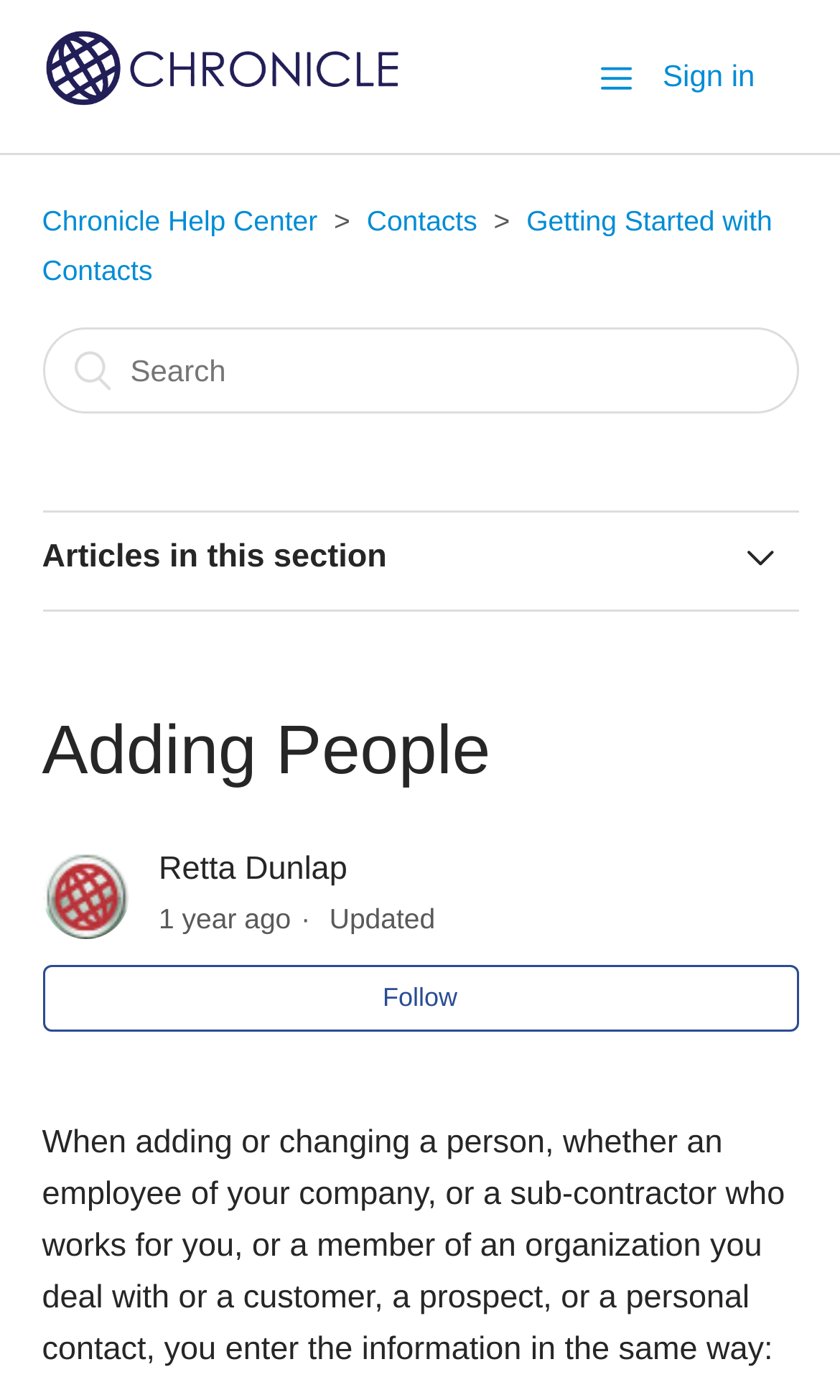Determine the bounding box coordinates of the clickable element to complete this instruction: "Click the sign in button". Provide the coordinates in the format of four float numbers between 0 and 1, [left, top, right, bottom].

[0.789, 0.029, 0.95, 0.08]